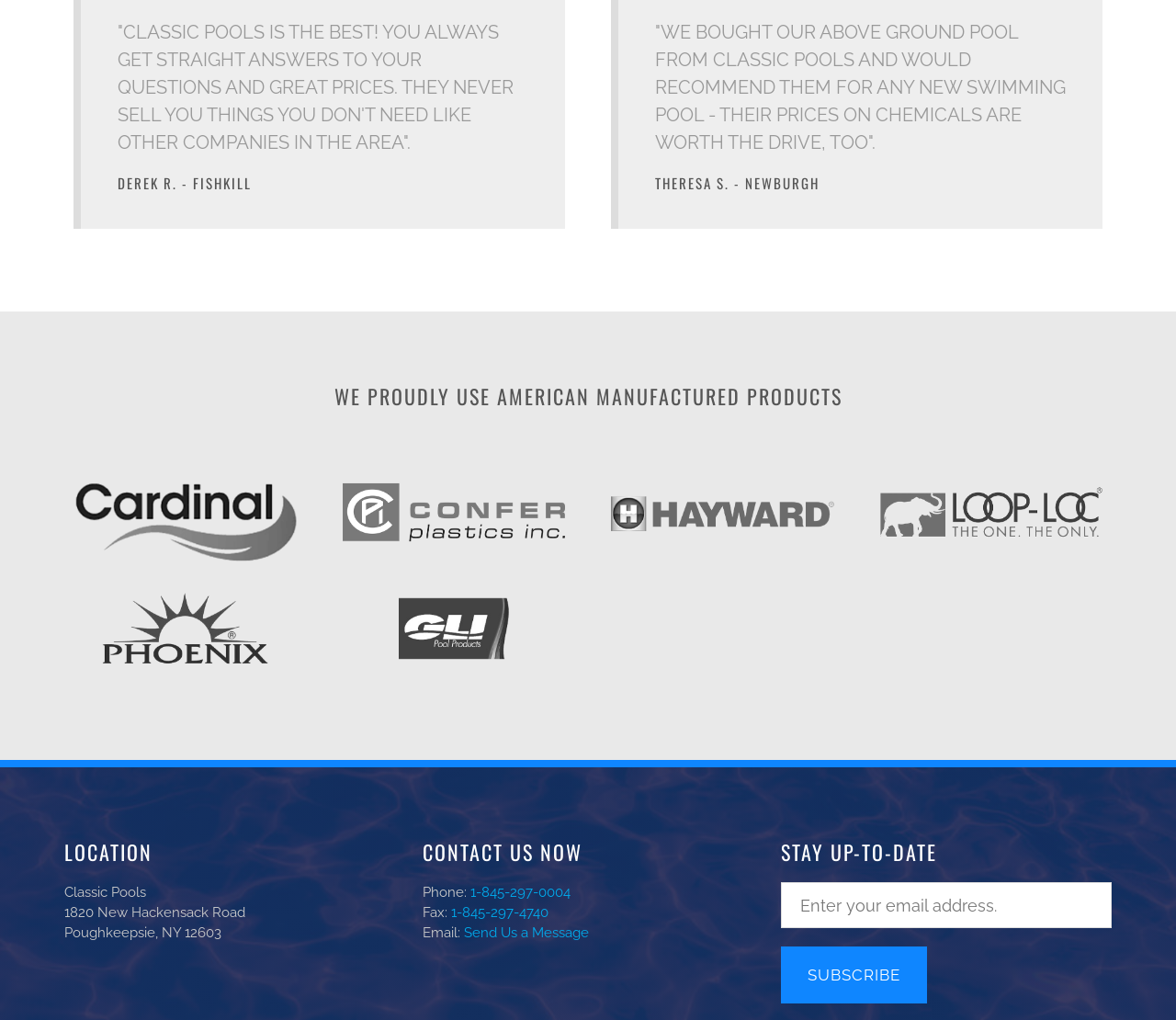How many images are there on the webpage?
Using the picture, provide a one-word or short phrase answer.

5